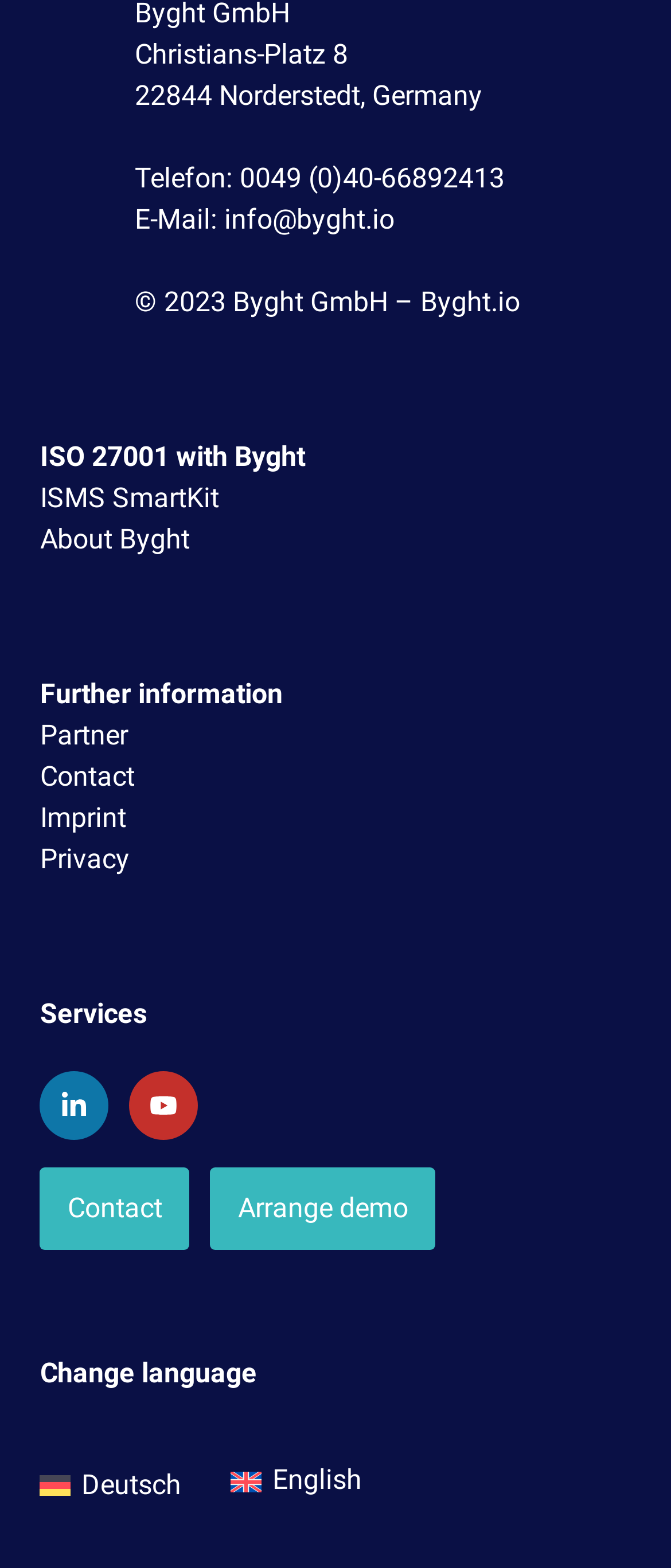Could you highlight the region that needs to be clicked to execute the instruction: "Visit the 'About Byght' page"?

[0.06, 0.333, 0.283, 0.354]